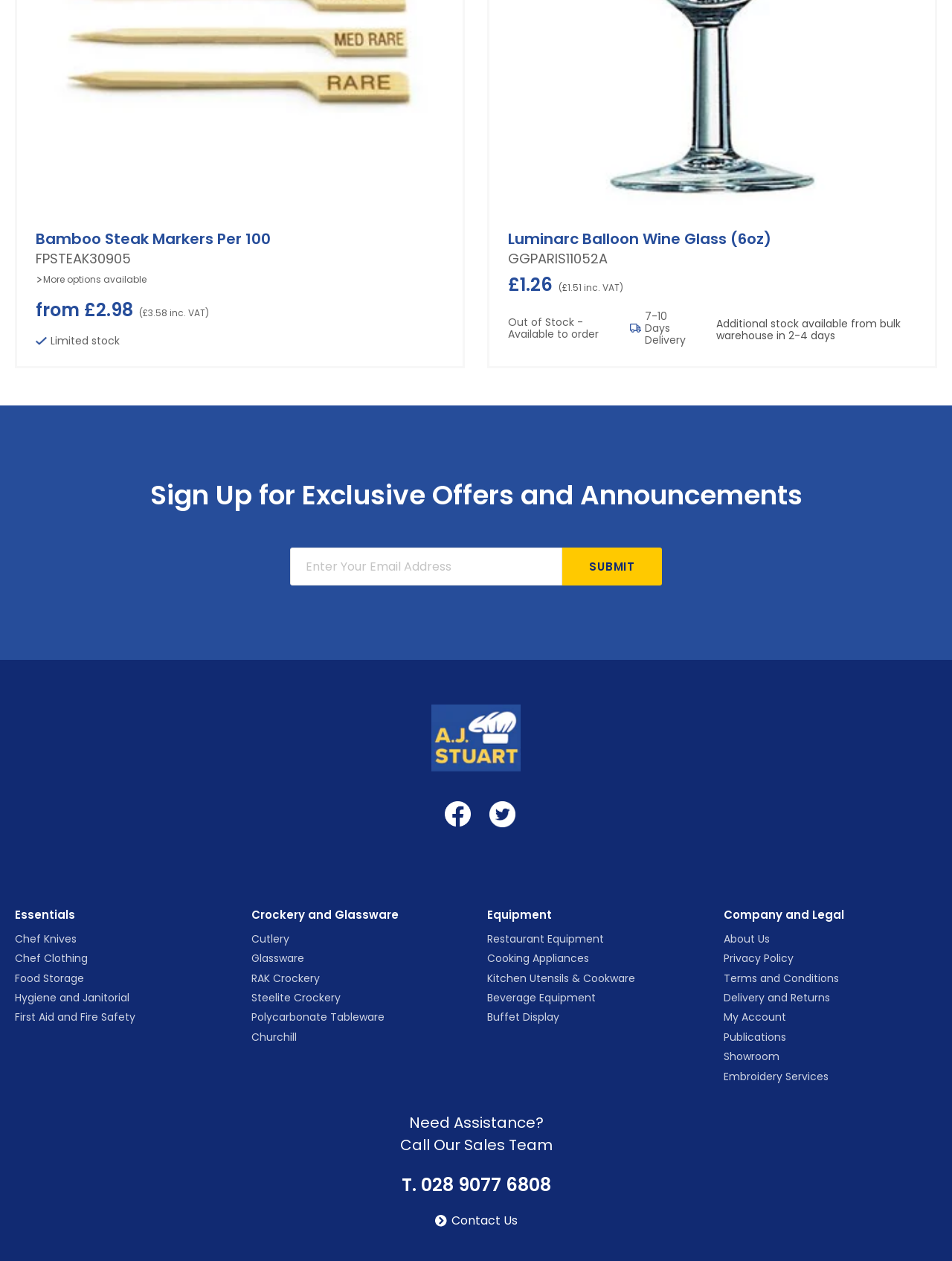Please give the bounding box coordinates of the area that should be clicked to fulfill the following instruction: "Click the 'SUBMIT' button". The coordinates should be in the format of four float numbers from 0 to 1, i.e., [left, top, right, bottom].

[0.591, 0.434, 0.695, 0.464]